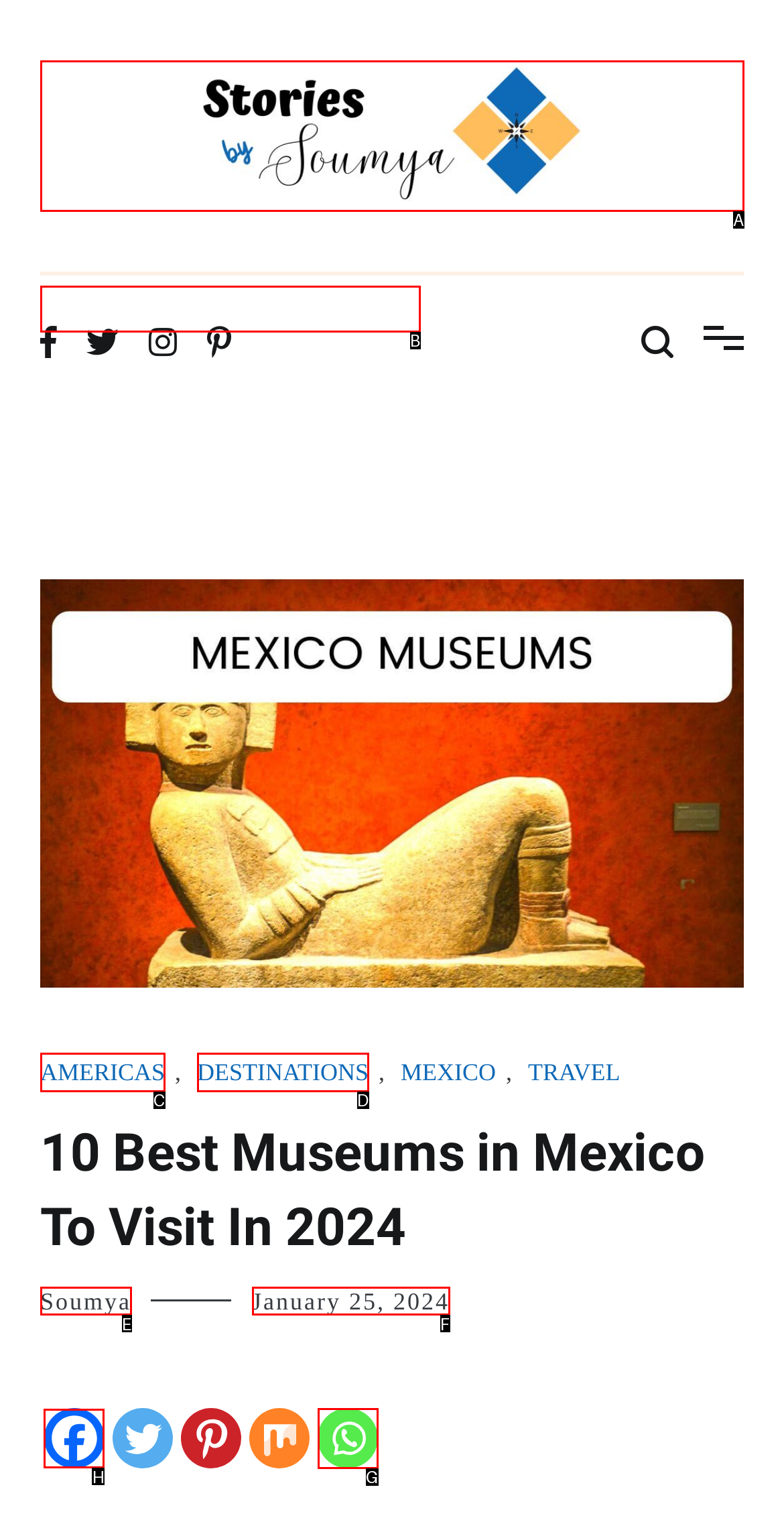Tell me the letter of the correct UI element to click for this instruction: Check the Facebook link. Answer with the letter only.

H